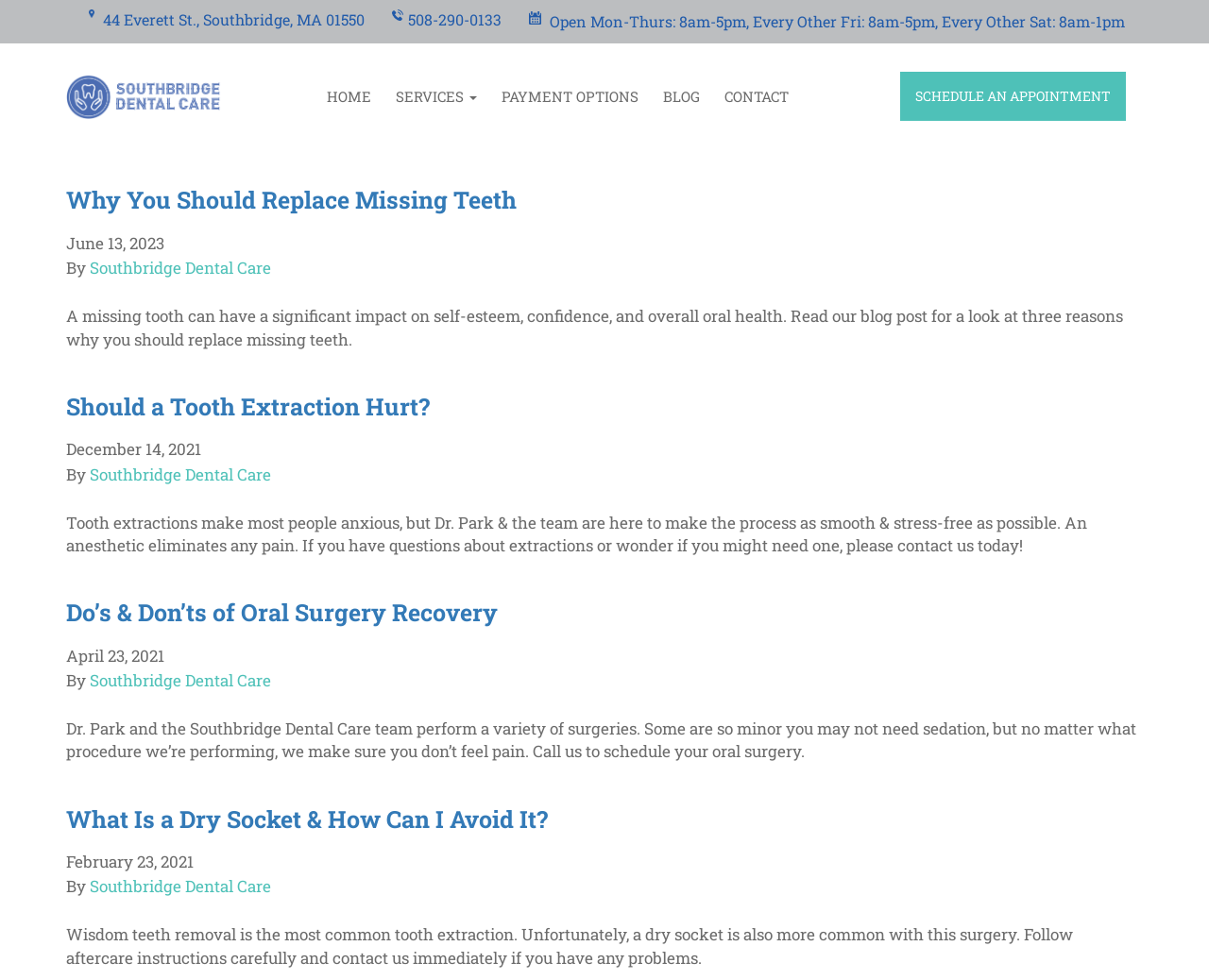What is the address of Southbridge Dental Care?
Please provide a detailed answer to the question.

I found the address by looking at the link element with the text 'map marker 44 Everett St., Southbridge, MA 01550' which is located at the top of the webpage.